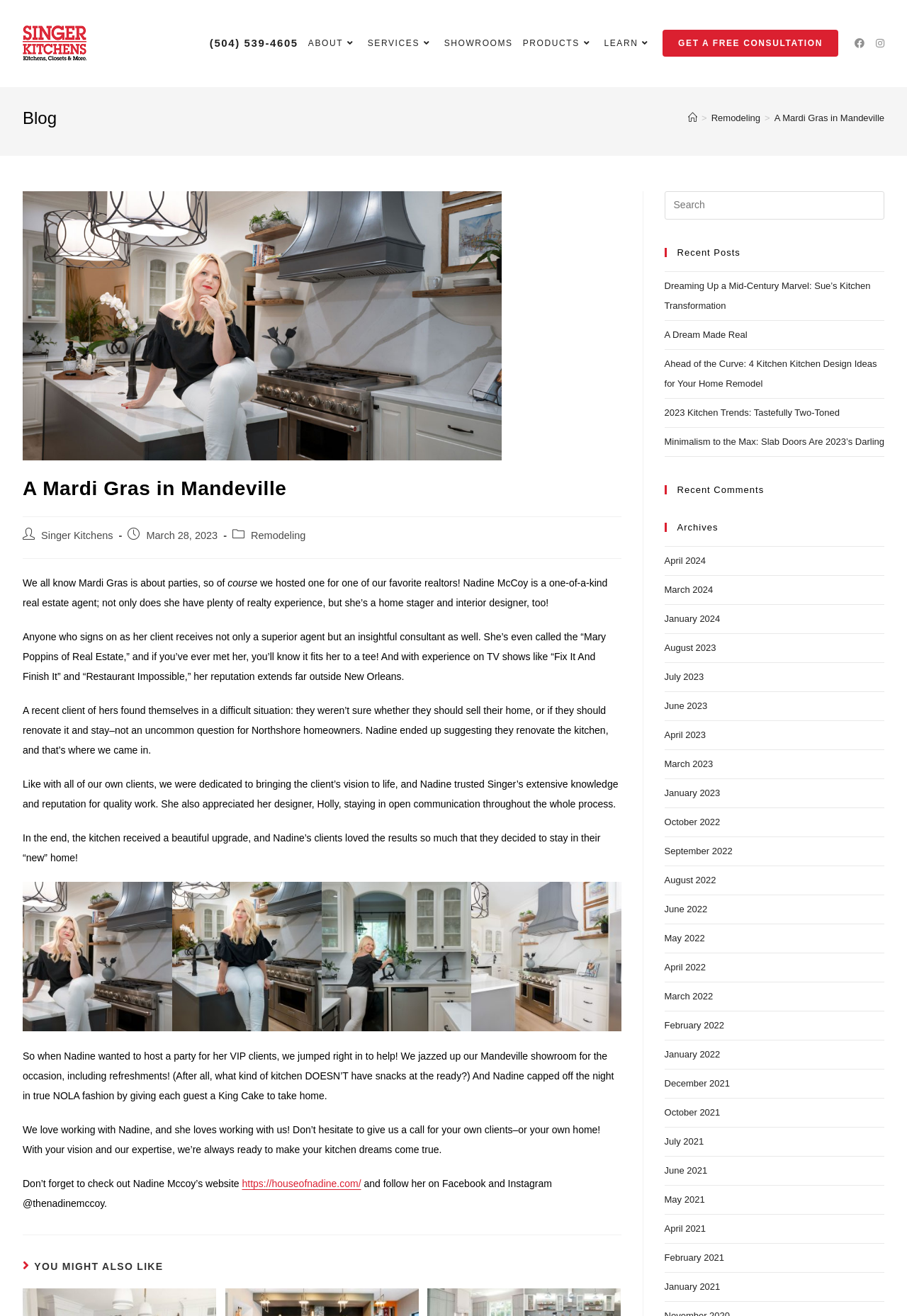Give a one-word or phrase response to the following question: What is the theme of the party mentioned in the article?

Mardi Gras